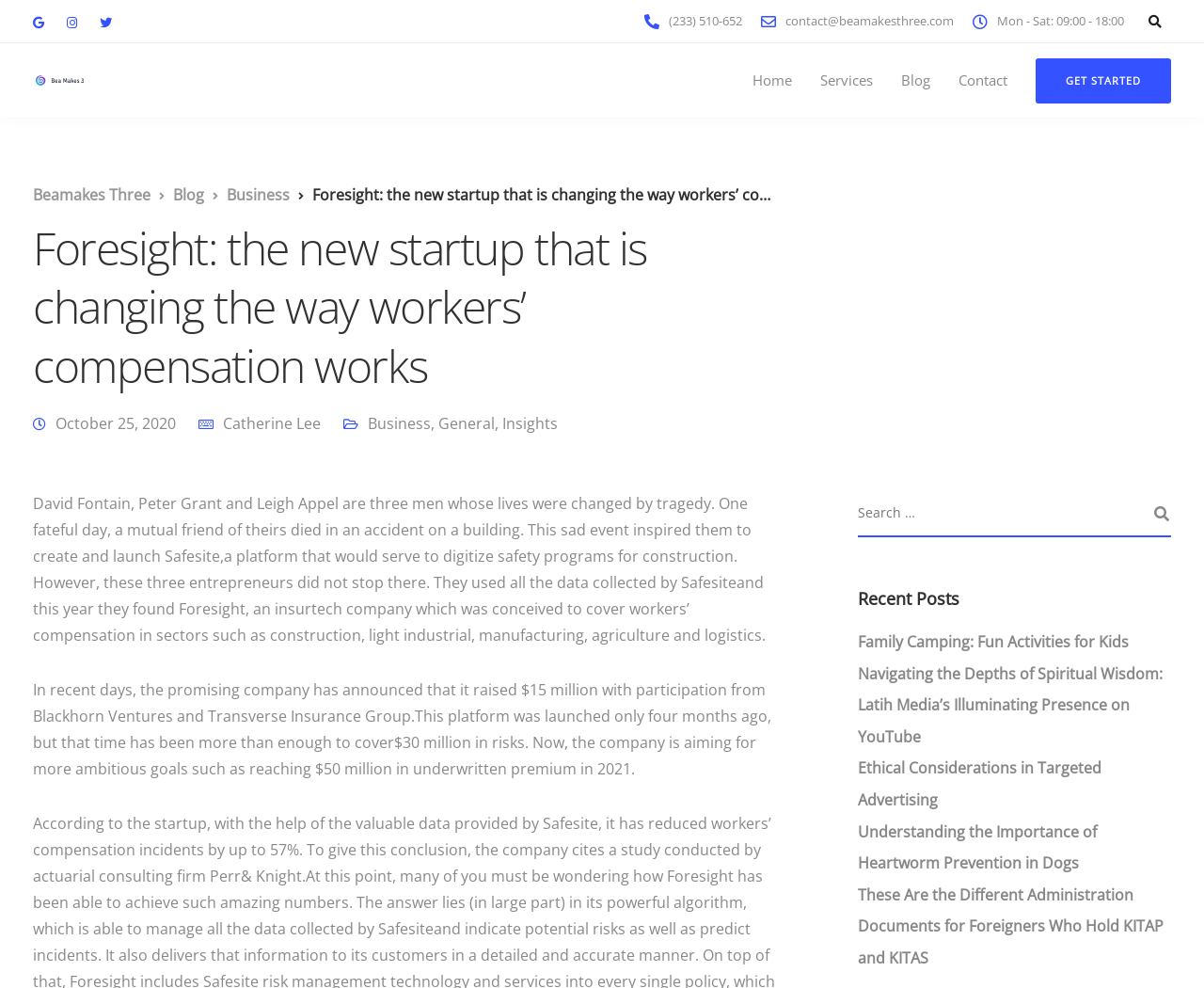Identify the bounding box coordinates of the element that should be clicked to fulfill this task: "Learn more about the 'Foresight' startup". The coordinates should be provided as four float numbers between 0 and 1, i.e., [left, top, right, bottom].

[0.259, 0.187, 0.74, 0.208]